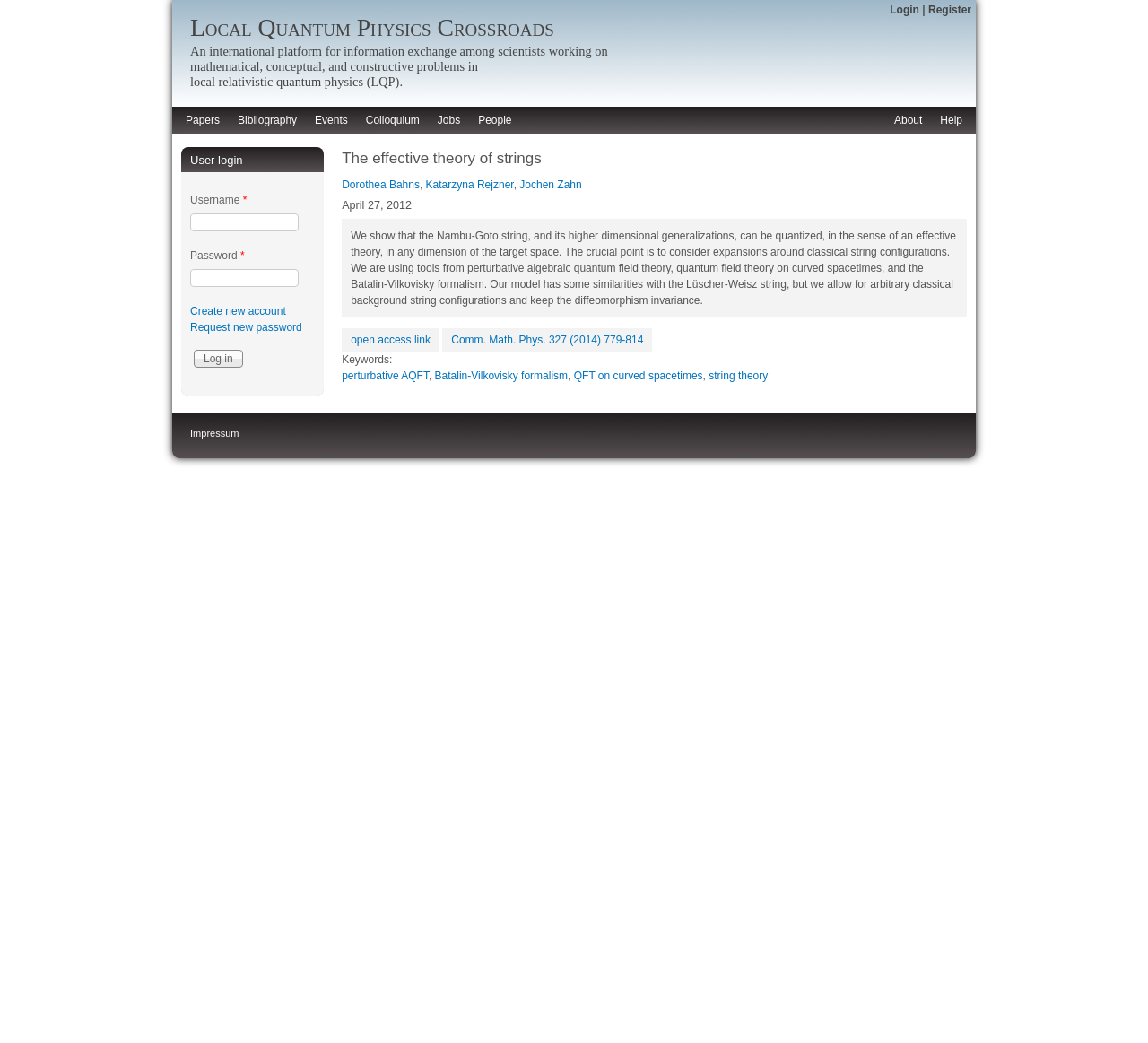Locate the bounding box coordinates of the clickable area needed to fulfill the instruction: "View the 'About' page".

[0.771, 0.103, 0.811, 0.127]